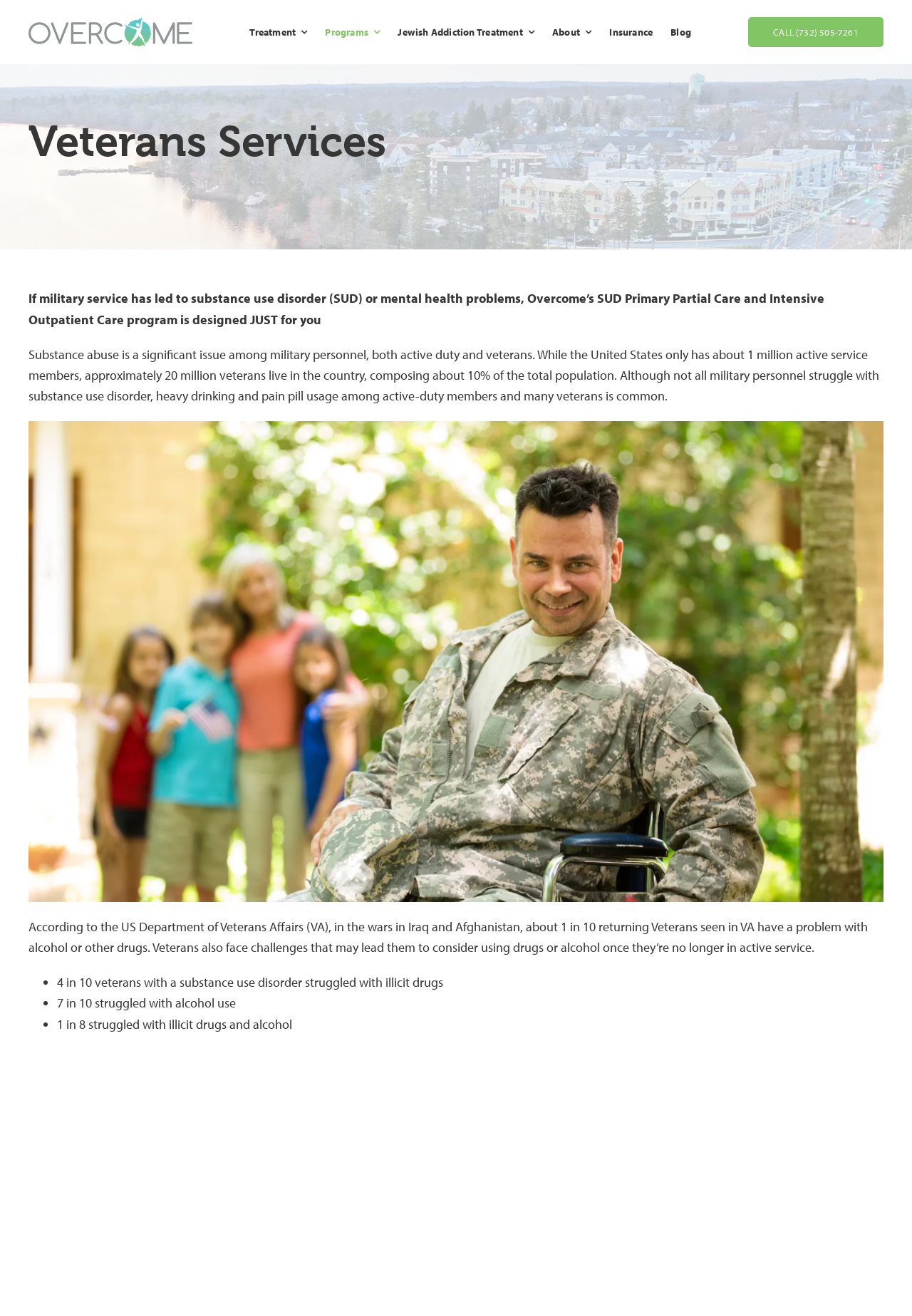Can you pinpoint the bounding box coordinates for the clickable element required for this instruction: "Read the news about Seoul Mayor"? The coordinates should be four float numbers between 0 and 1, i.e., [left, top, right, bottom].

None